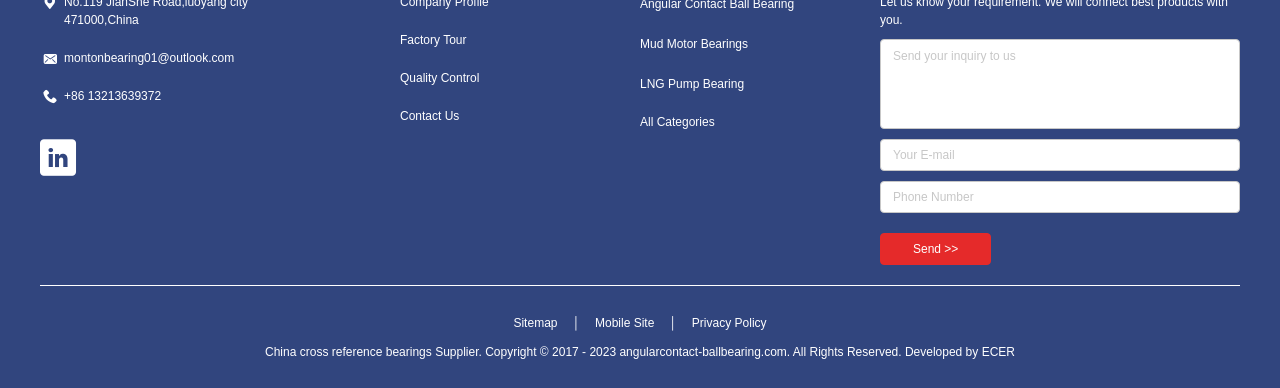Please determine the bounding box coordinates of the section I need to click to accomplish this instruction: "Send an inquiry".

[0.688, 0.601, 0.775, 0.683]